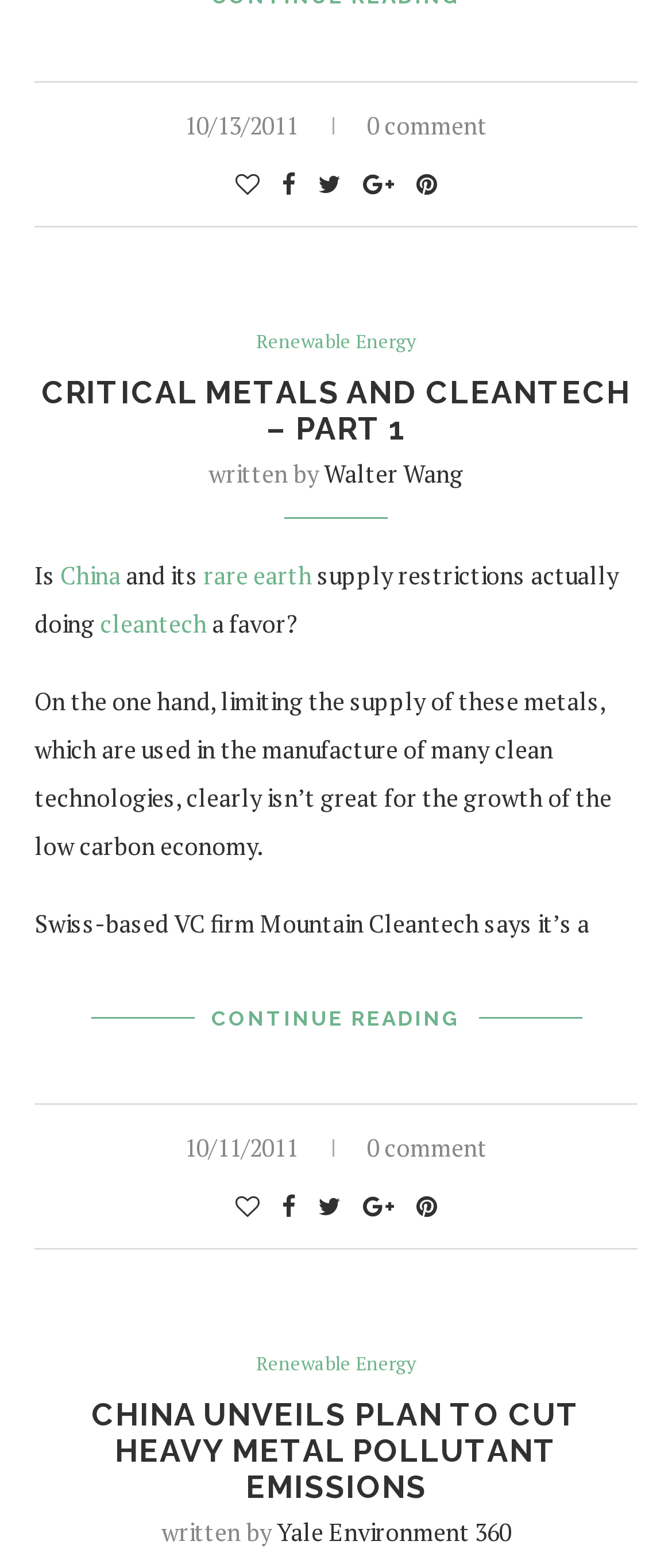Could you find the bounding box coordinates of the clickable area to complete this instruction: "Read the article 'CRITICAL METALS AND CLEANTECH – PART 1'"?

[0.062, 0.239, 0.938, 0.285]